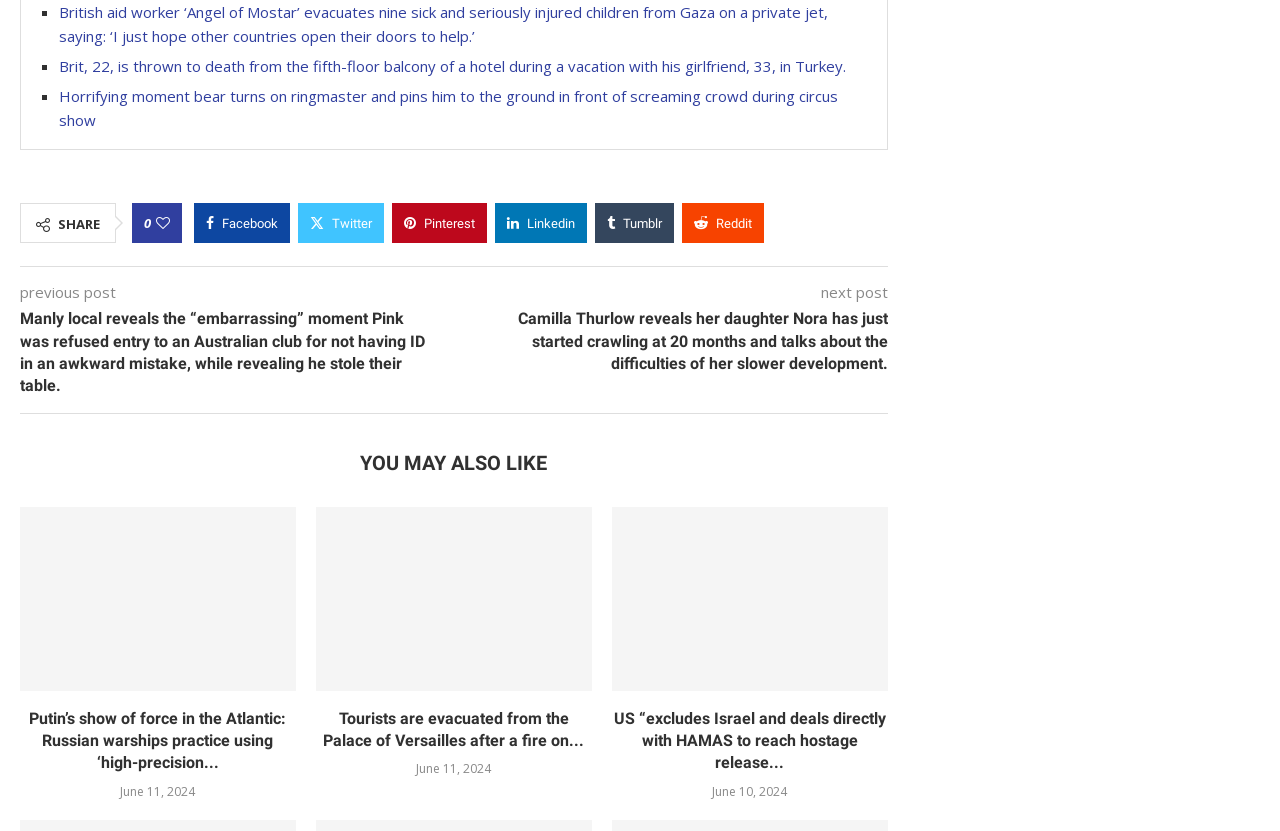Identify the bounding box coordinates of the clickable section necessary to follow the following instruction: "Share on Twitter". The coordinates should be presented as four float numbers from 0 to 1, i.e., [left, top, right, bottom].

[0.233, 0.244, 0.3, 0.293]